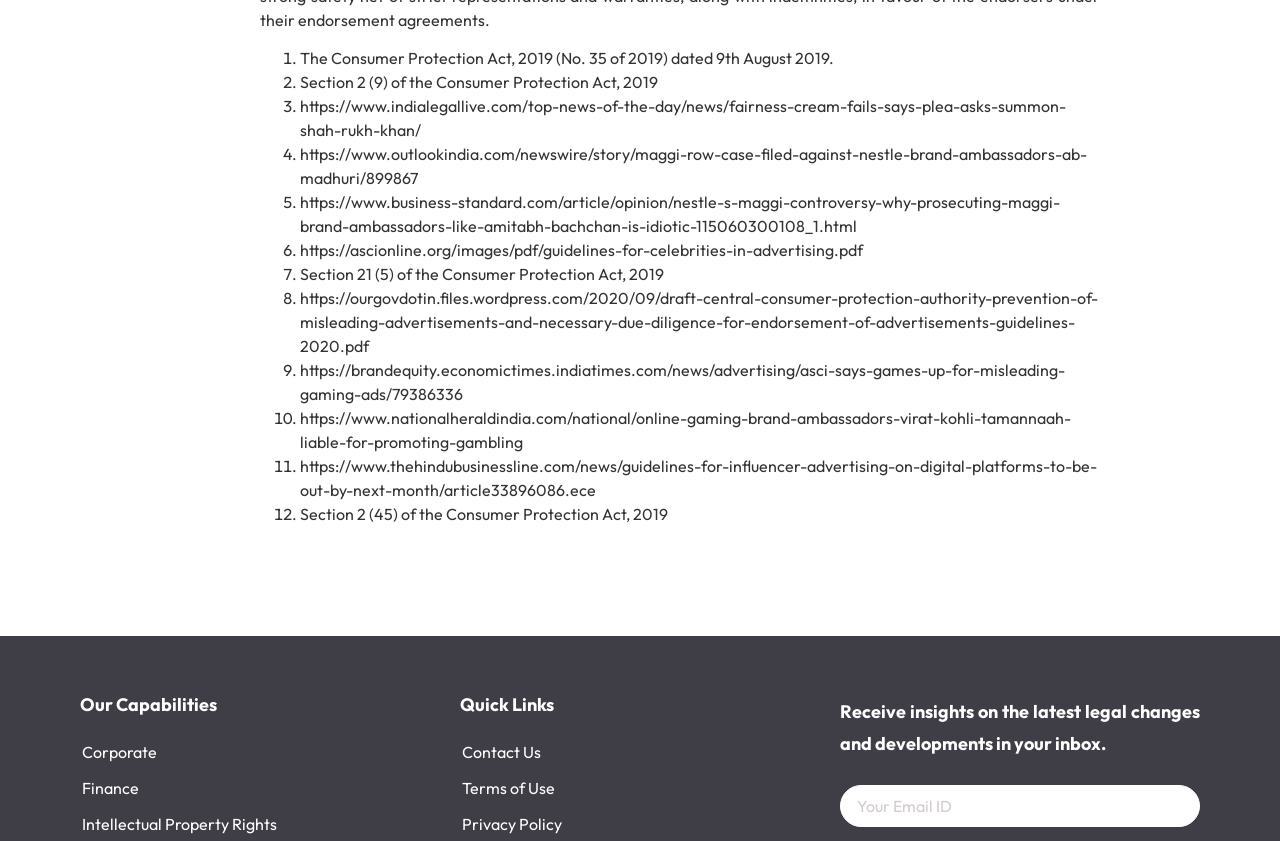Answer the question below using just one word or a short phrase: 
How many links are provided in the webpage?

7